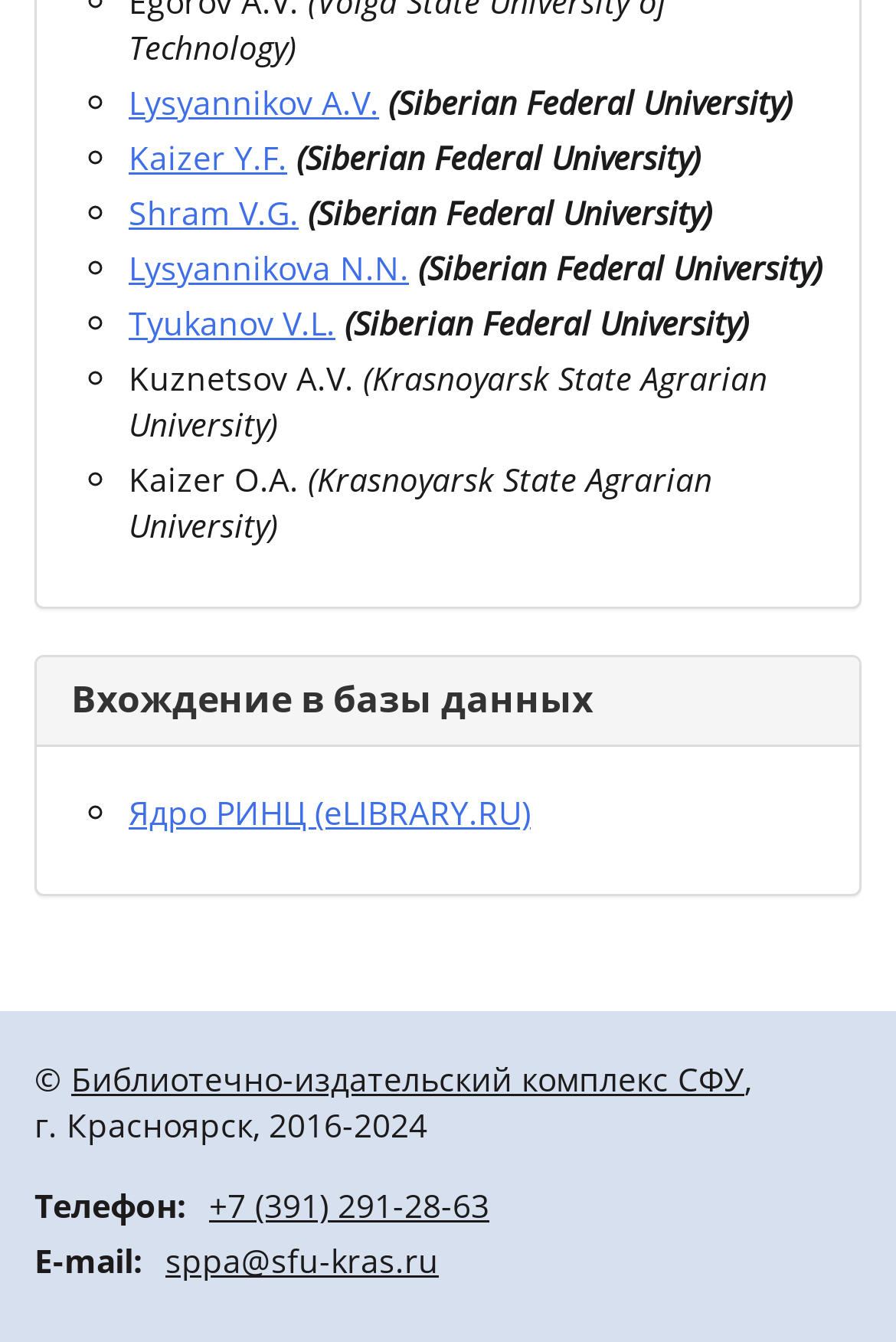What is the email address of the library?
Answer the question with just one word or phrase using the image.

sppa@sfu-kras.ru